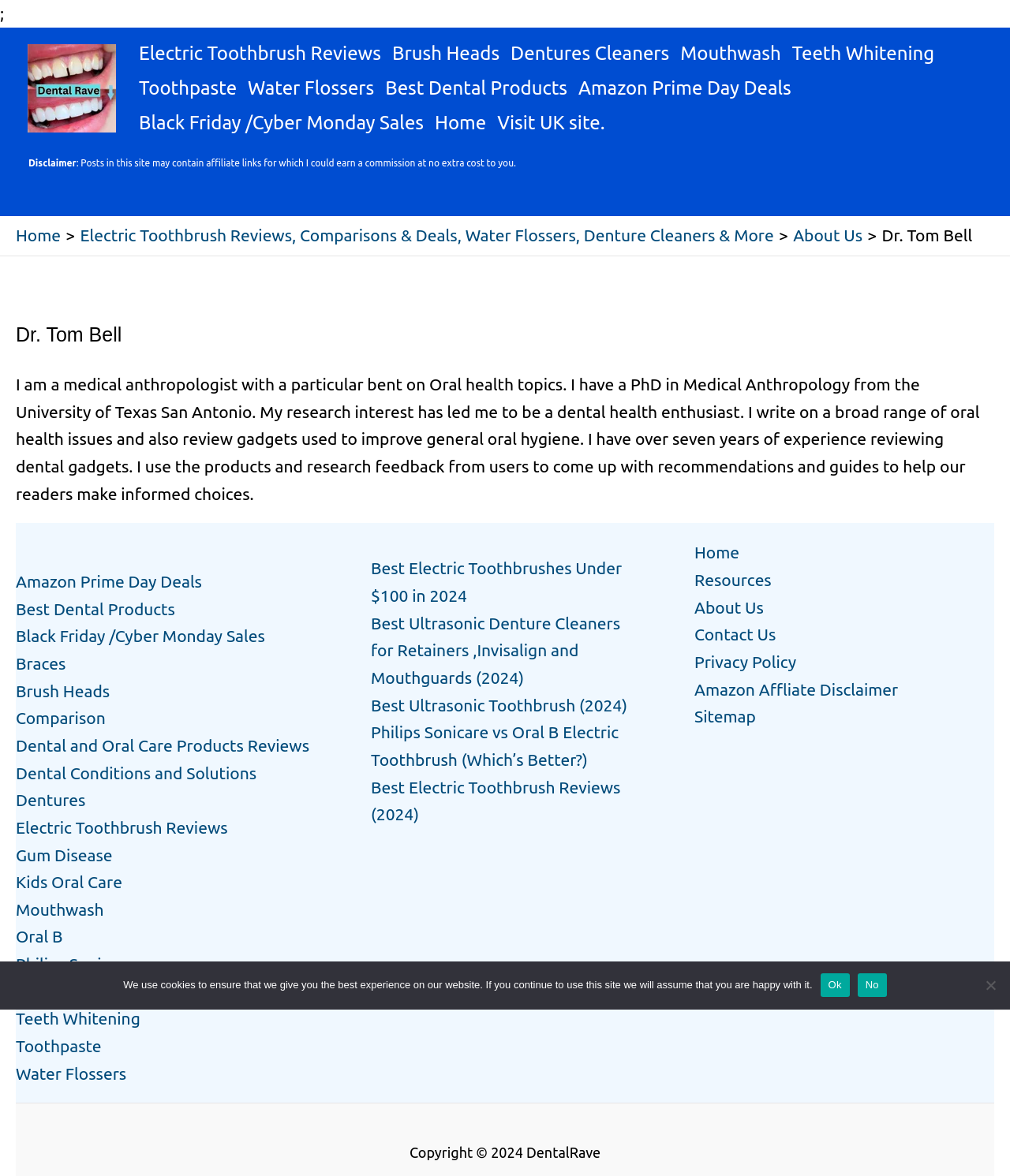Answer the question in a single word or phrase:
What is the copyright year of the website?

2024